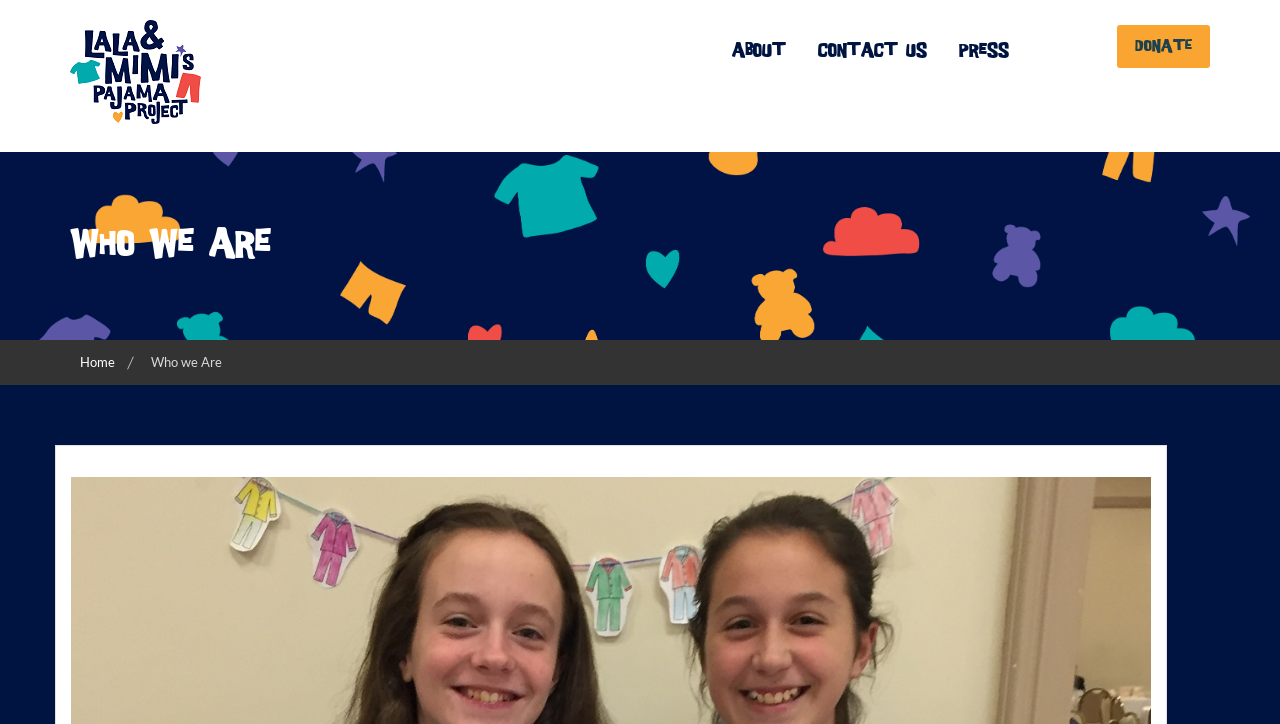Can you extract the headline from the webpage for me?

WHO WE ARE